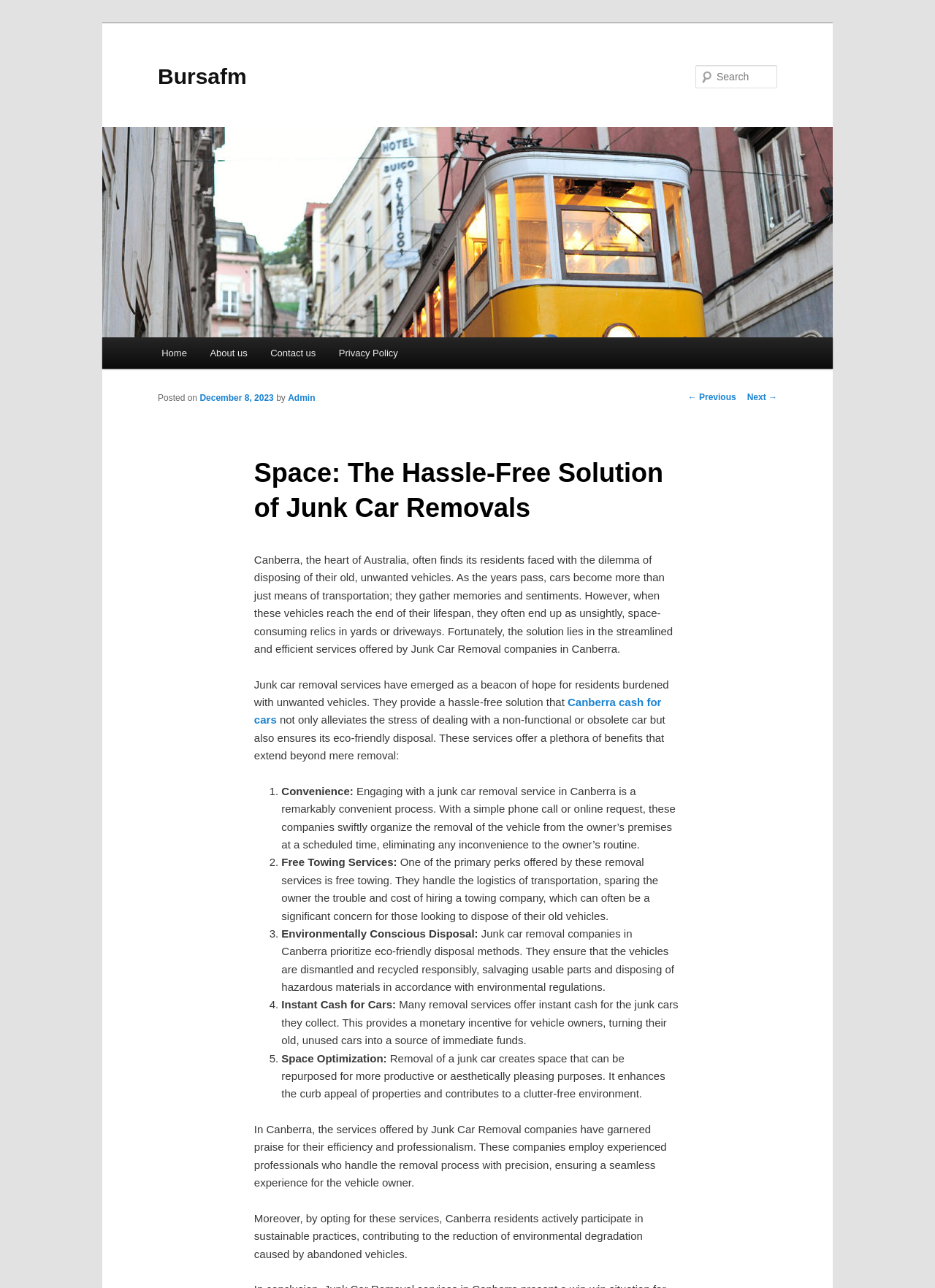Find and indicate the bounding box coordinates of the region you should select to follow the given instruction: "Visit the Panoramic Network Projects page".

None